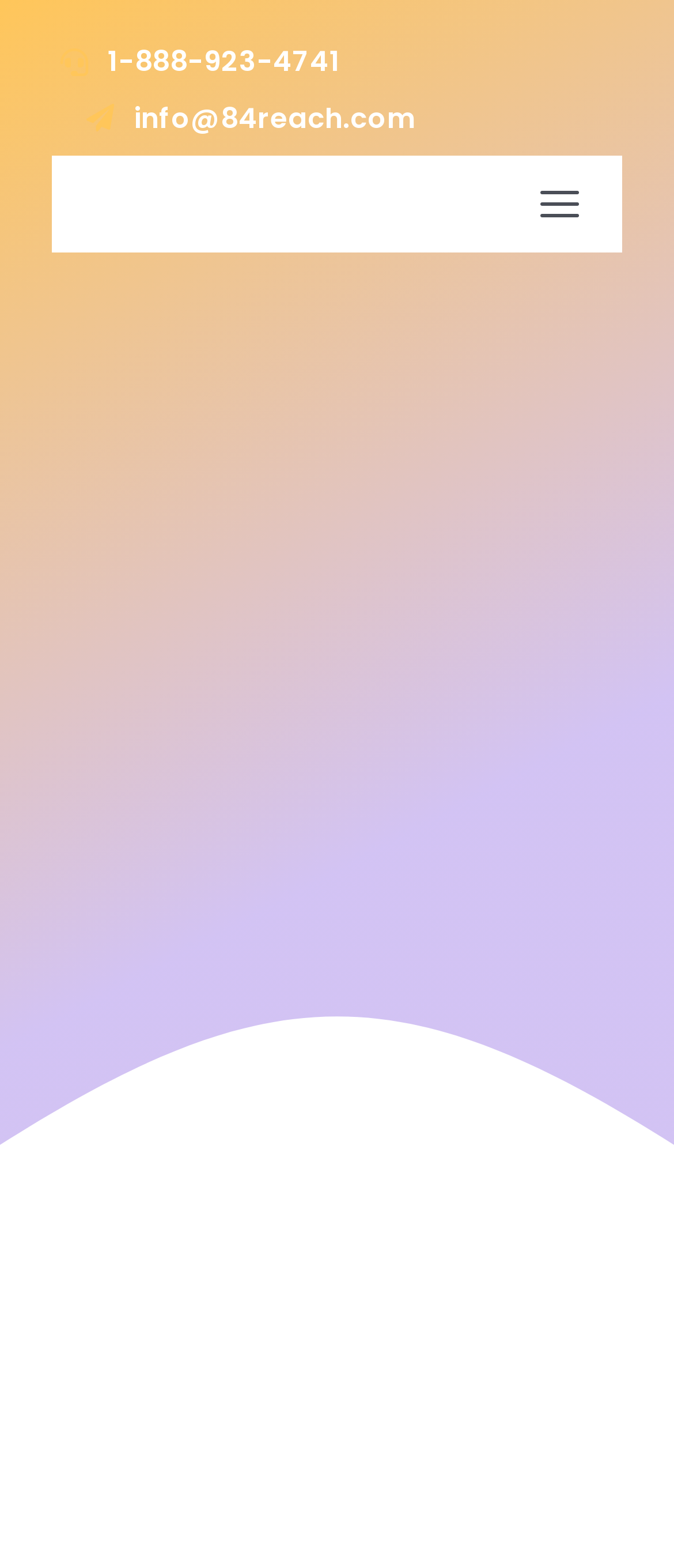Analyze the image and provide a detailed answer to the question: What is the logo of the company?

I found the image element with the description '84 Reach Logo' which is located at the top of the page, and it is likely to be the logo of the company.